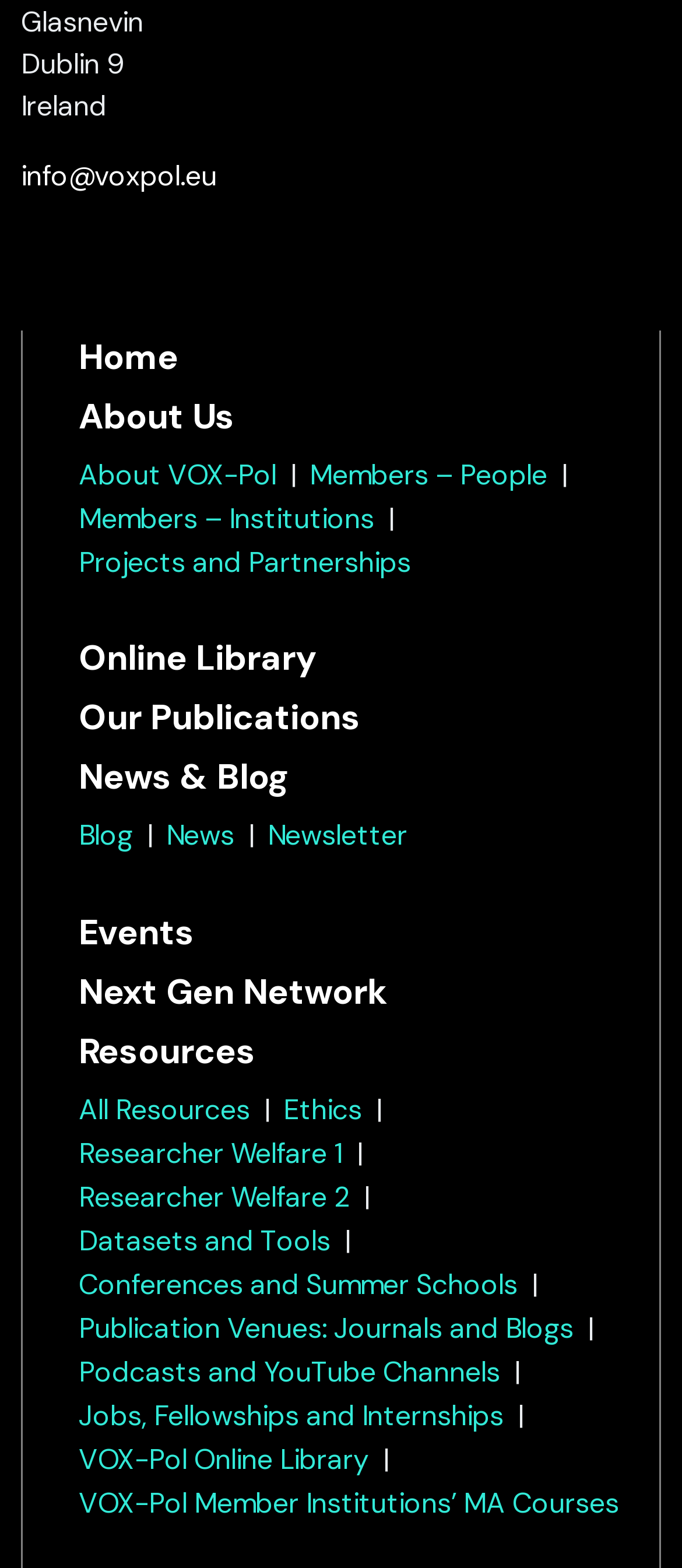Find and specify the bounding box coordinates that correspond to the clickable region for the instruction: "Read News and Blog".

[0.115, 0.481, 0.423, 0.51]